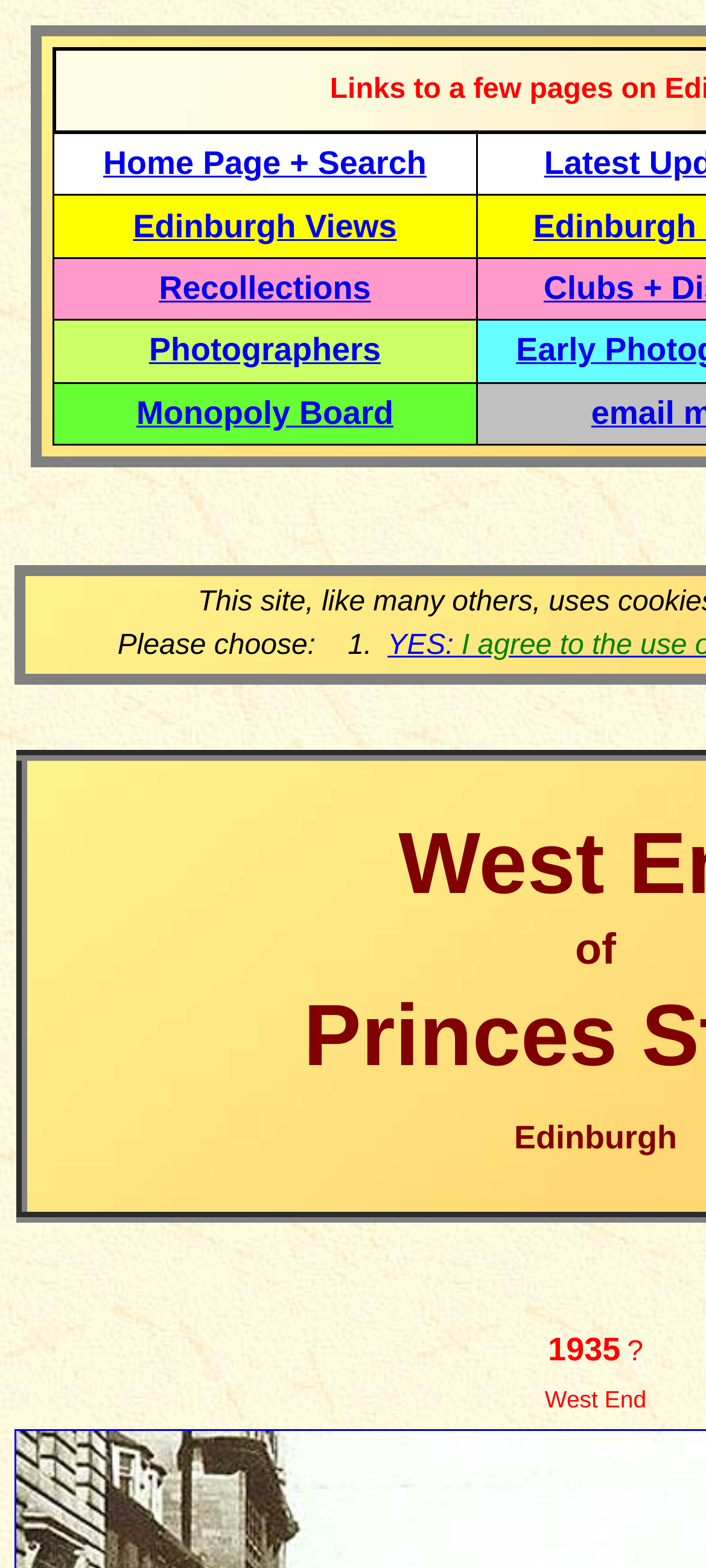What is the location depicted on the postcard?
Answer the question with as much detail as possible.

I determined the location by looking at the root element's content, which is 'Postcard by an unidentified publisher - Princes Street,West End', indicating that the postcard is of Princes Street, West End.